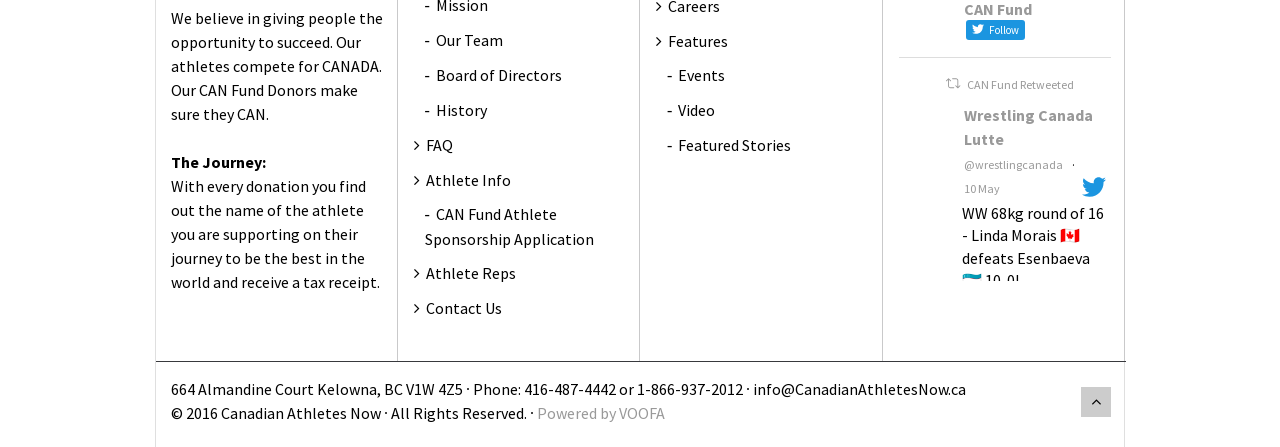Answer the question below with a single word or a brief phrase: 
How many links are there in the 'Our Team' section?

3